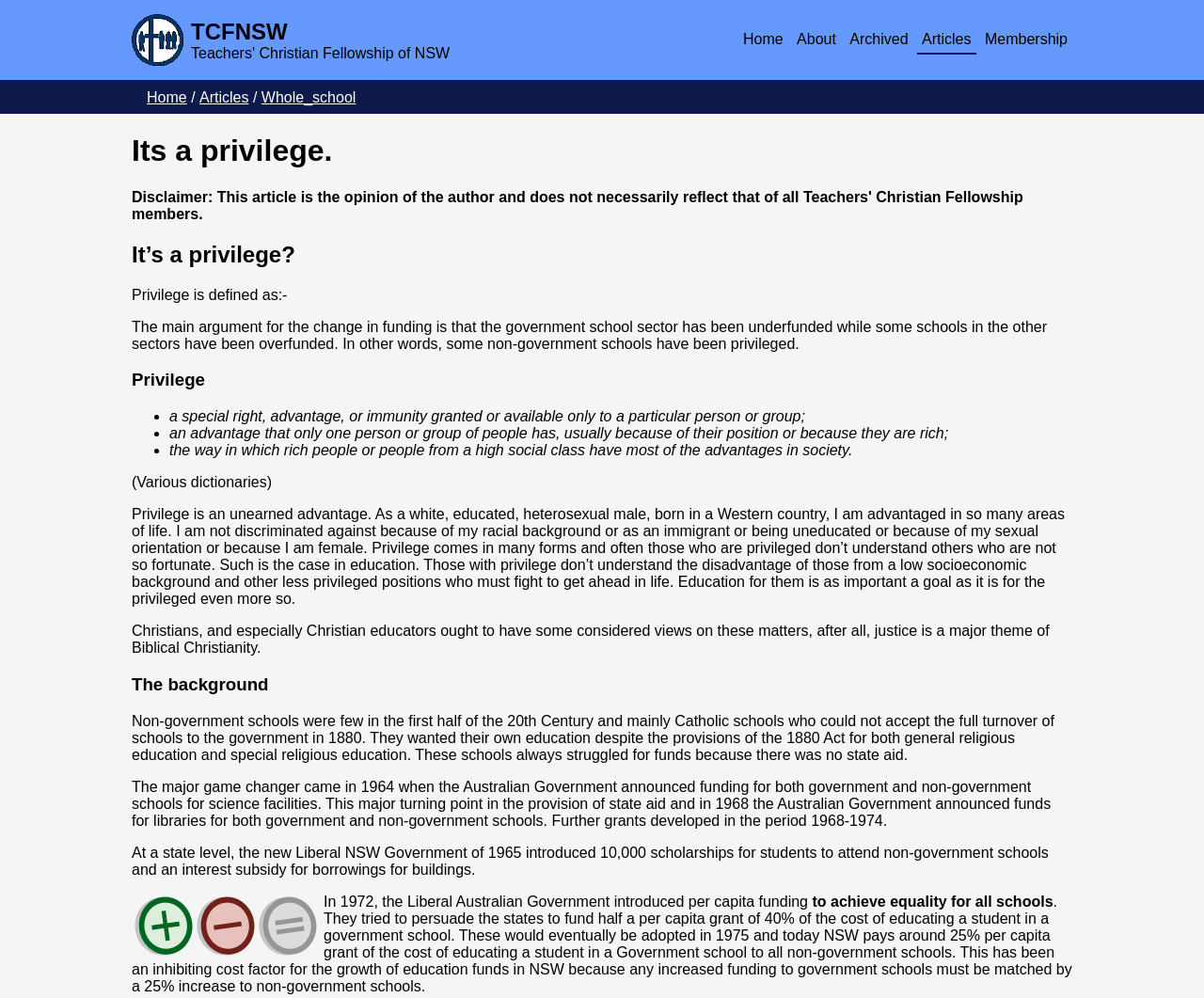Answer briefly with one word or phrase:
What is the logo of the website?

TCFNSW Logo